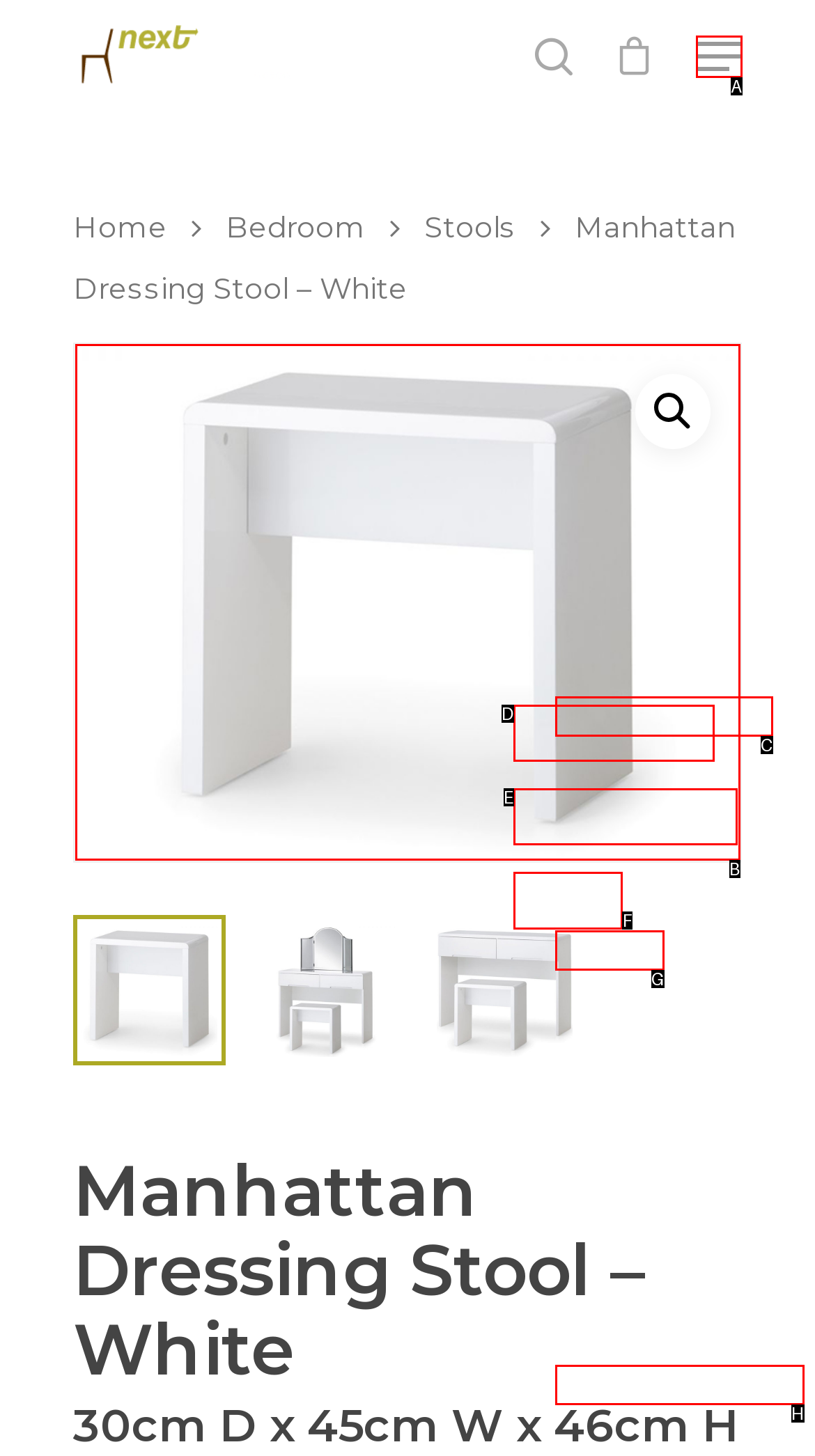Determine the letter of the UI element that you need to click to perform the task: Check sale items.
Provide your answer with the appropriate option's letter.

F